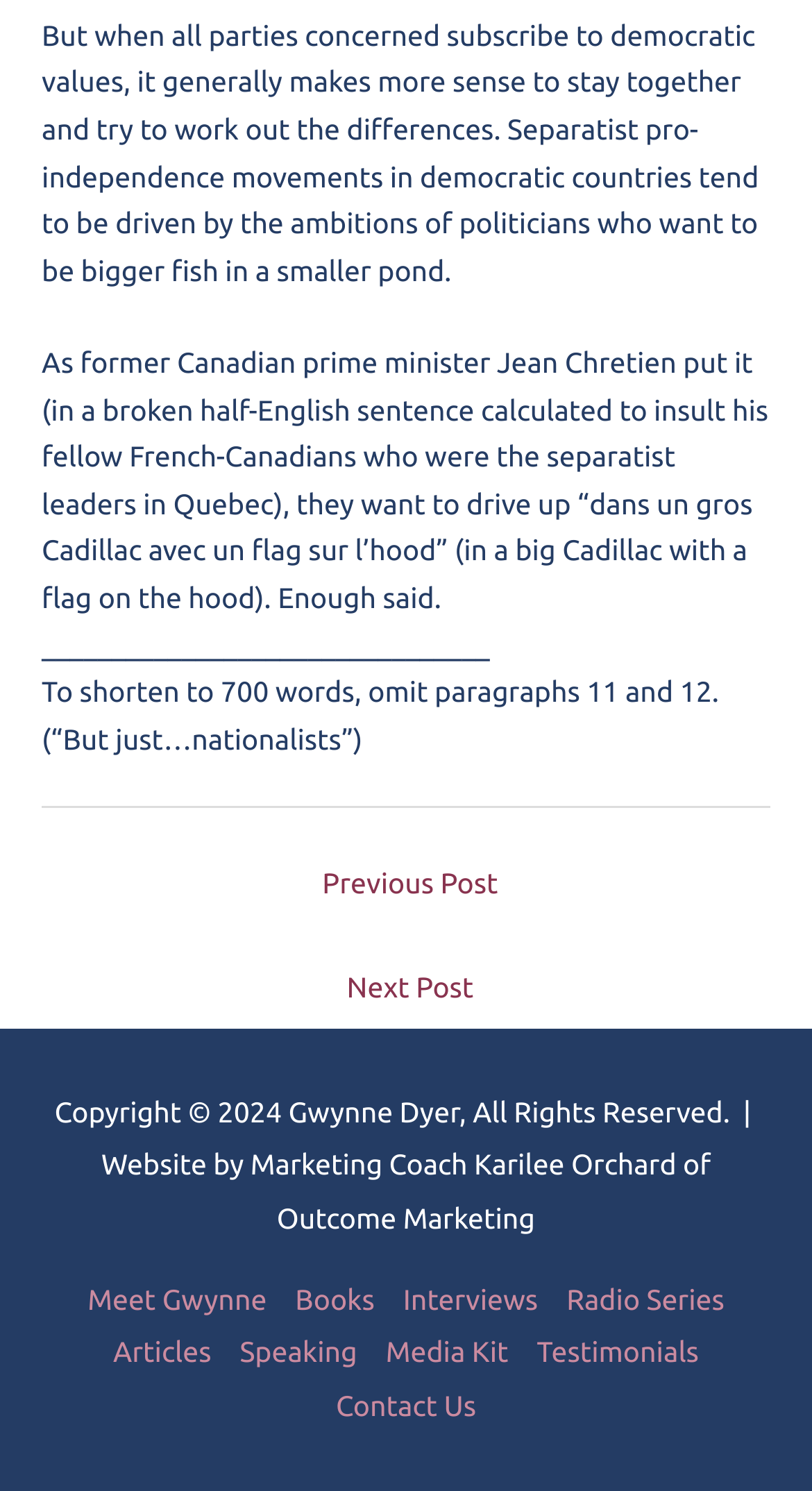Please find the bounding box for the UI element described by: "Articles".

[0.122, 0.896, 0.278, 0.918]